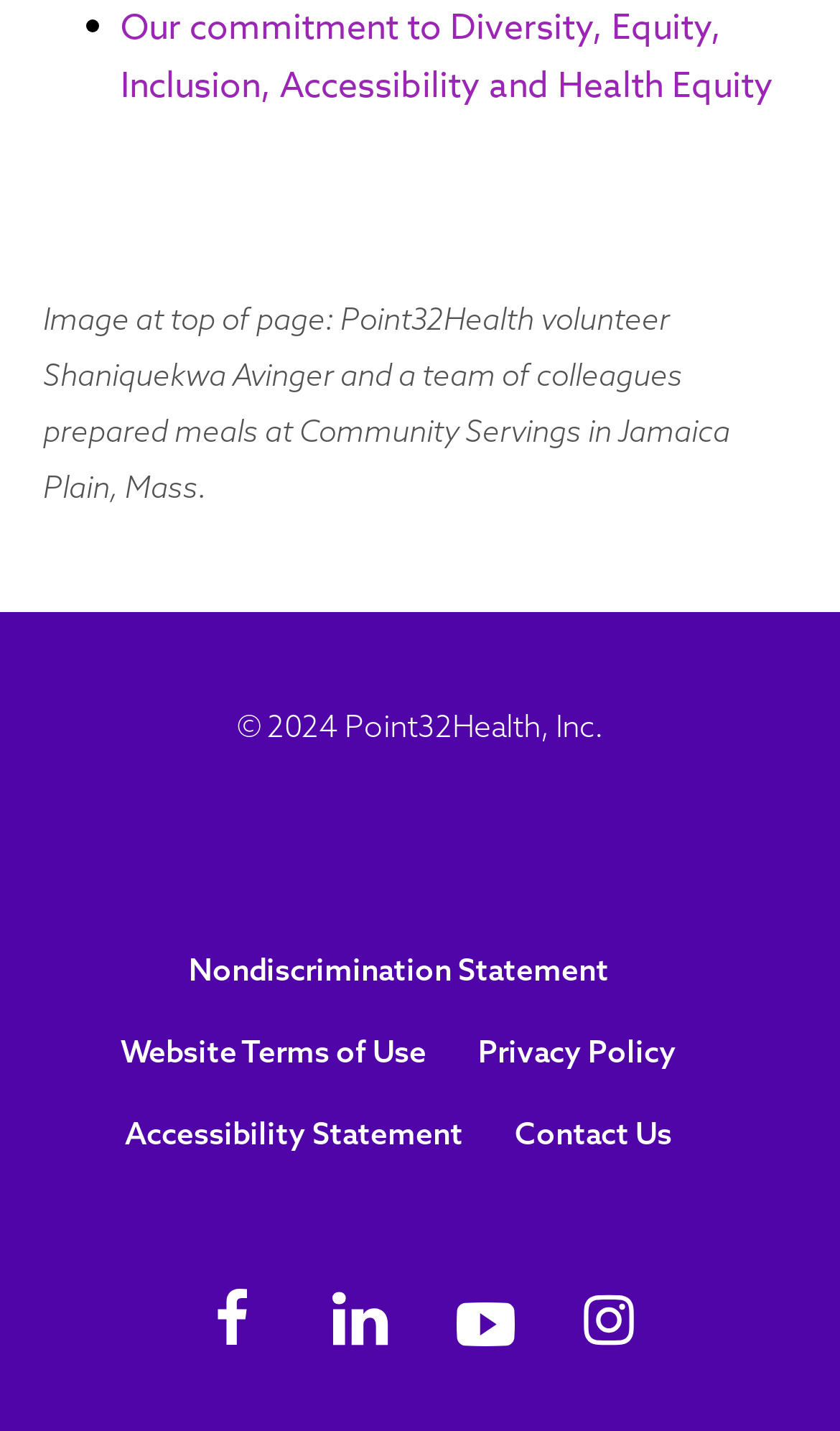Provide the bounding box coordinates of the HTML element this sentence describes: "Privacy Policy". The bounding box coordinates consist of four float numbers between 0 and 1, i.e., [left, top, right, bottom].

[0.569, 0.722, 0.805, 0.749]